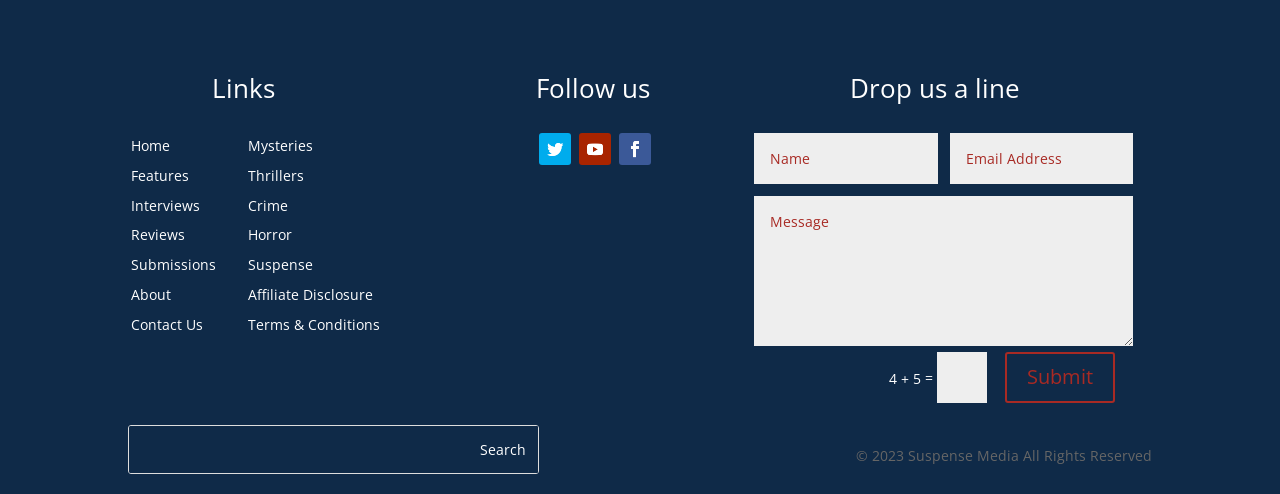What is the copyright year mentioned at the bottom?
Could you give a comprehensive explanation in response to this question?

The copyright year mentioned at the bottom of the webpage is 2023, as indicated by the text '© 2023 Suspense Media All Rights Reserved'.